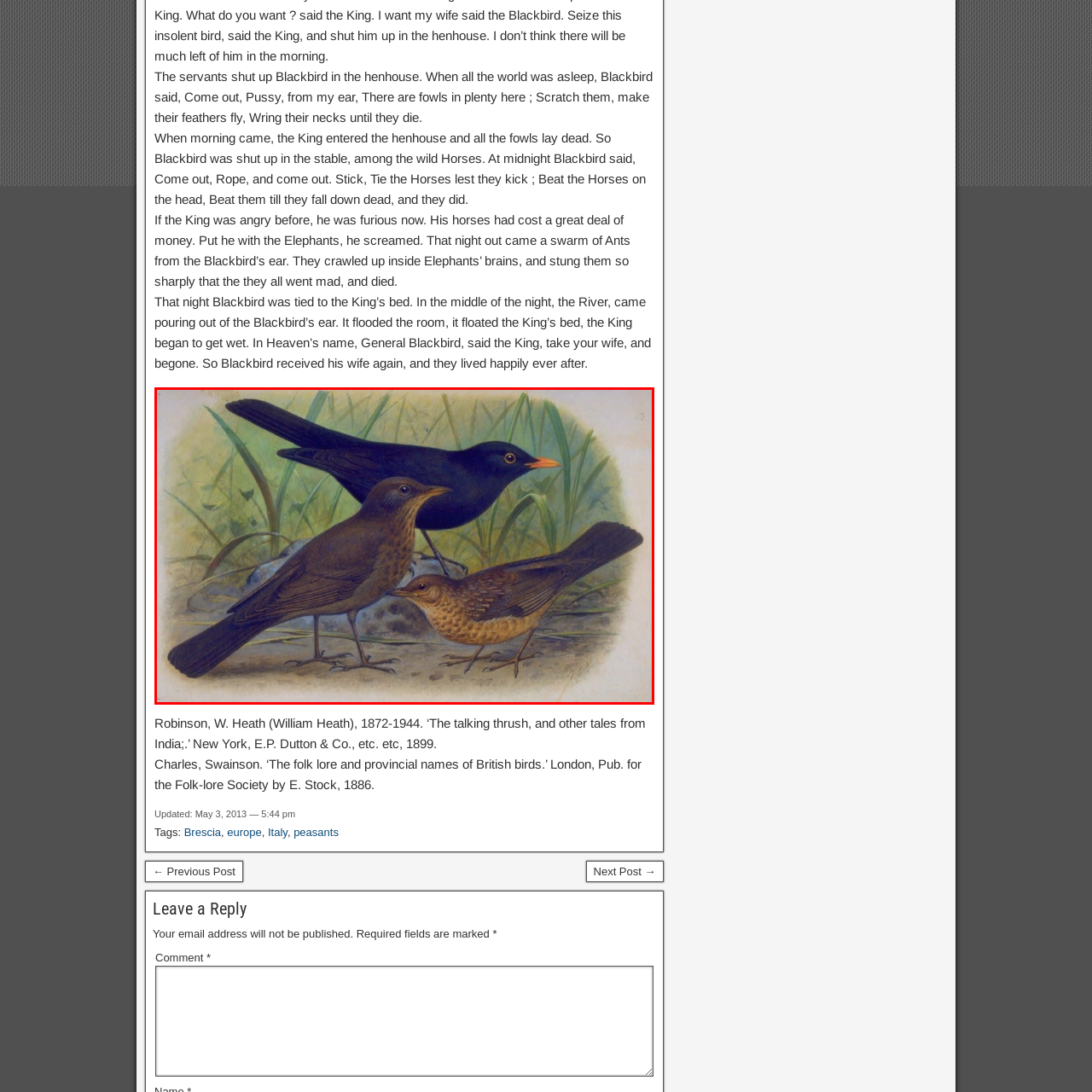What is the tone of the artwork's background?
Please analyze the image within the red bounding box and provide a comprehensive answer based on the visual information.

The caption describes the background as soft and colorful, which enhances the vibrant details of the birds and showcases their natural habitat in a serene yet lively manner.